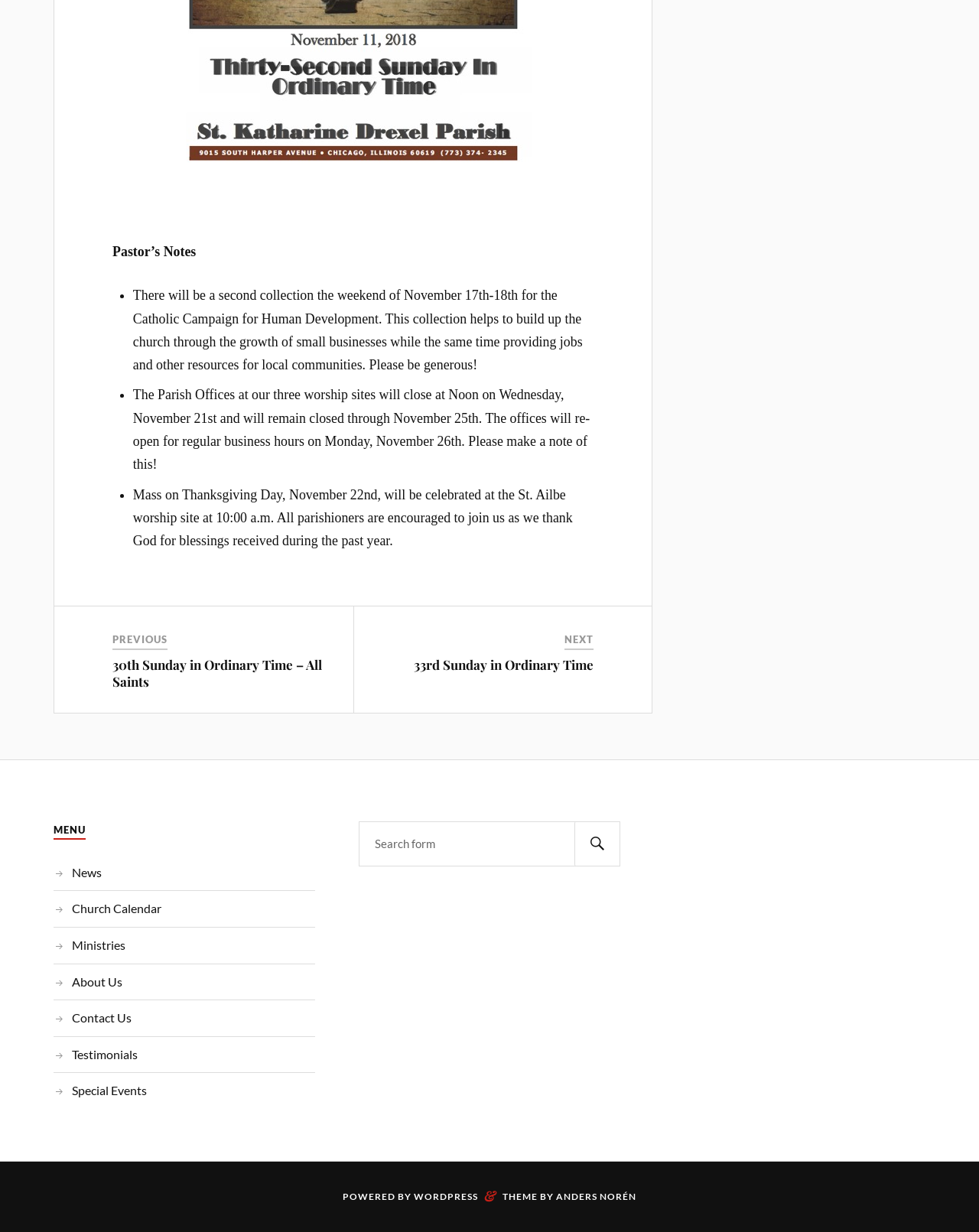Please respond to the question using a single word or phrase:
What is the title of the Pastor's Notes section?

Pastor’s Notes